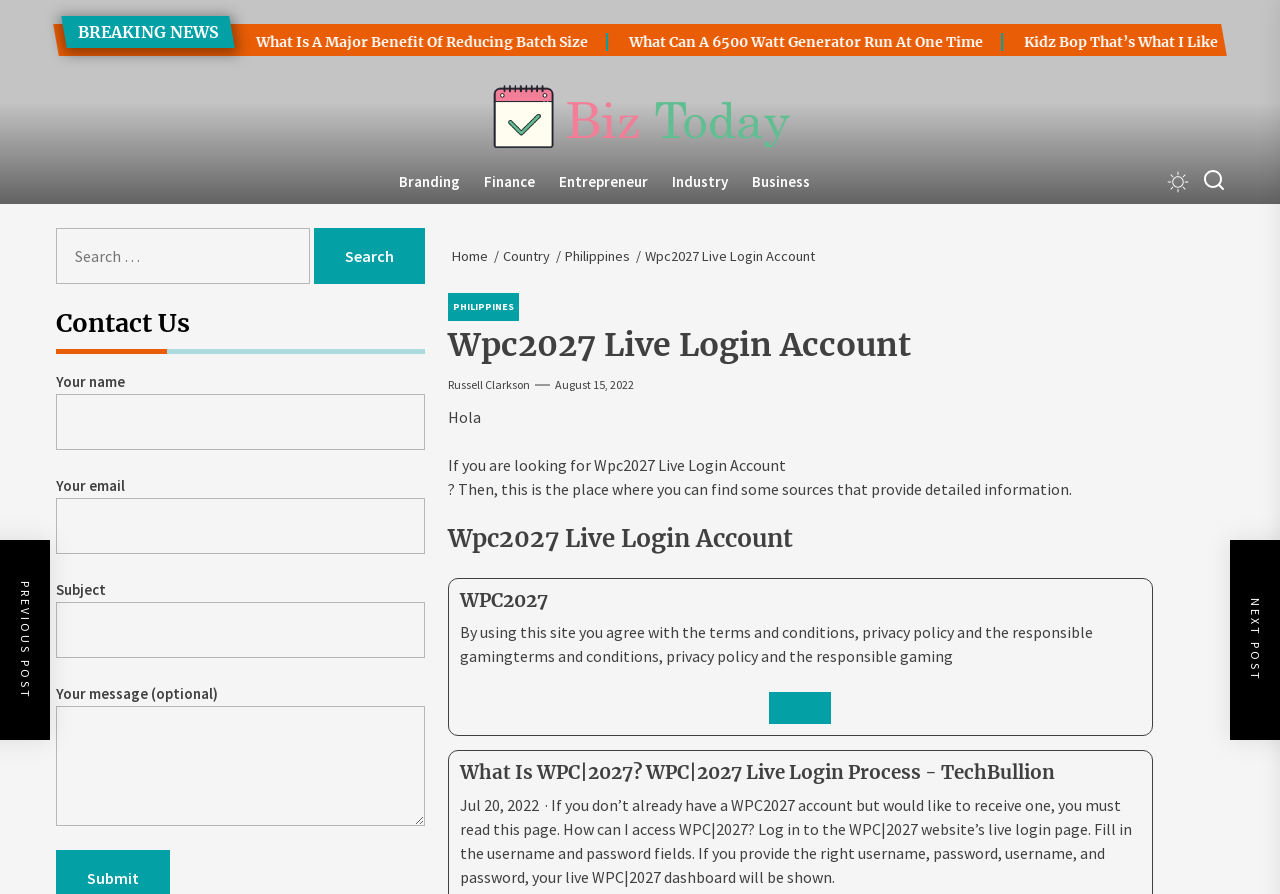Using the provided element description, identify the bounding box coordinates as (top-left x, top-left y, bottom-right x, bottom-right y). Ensure all values are between 0 and 1. Description: parent_node: WPC2027

[0.359, 0.774, 0.891, 0.81]